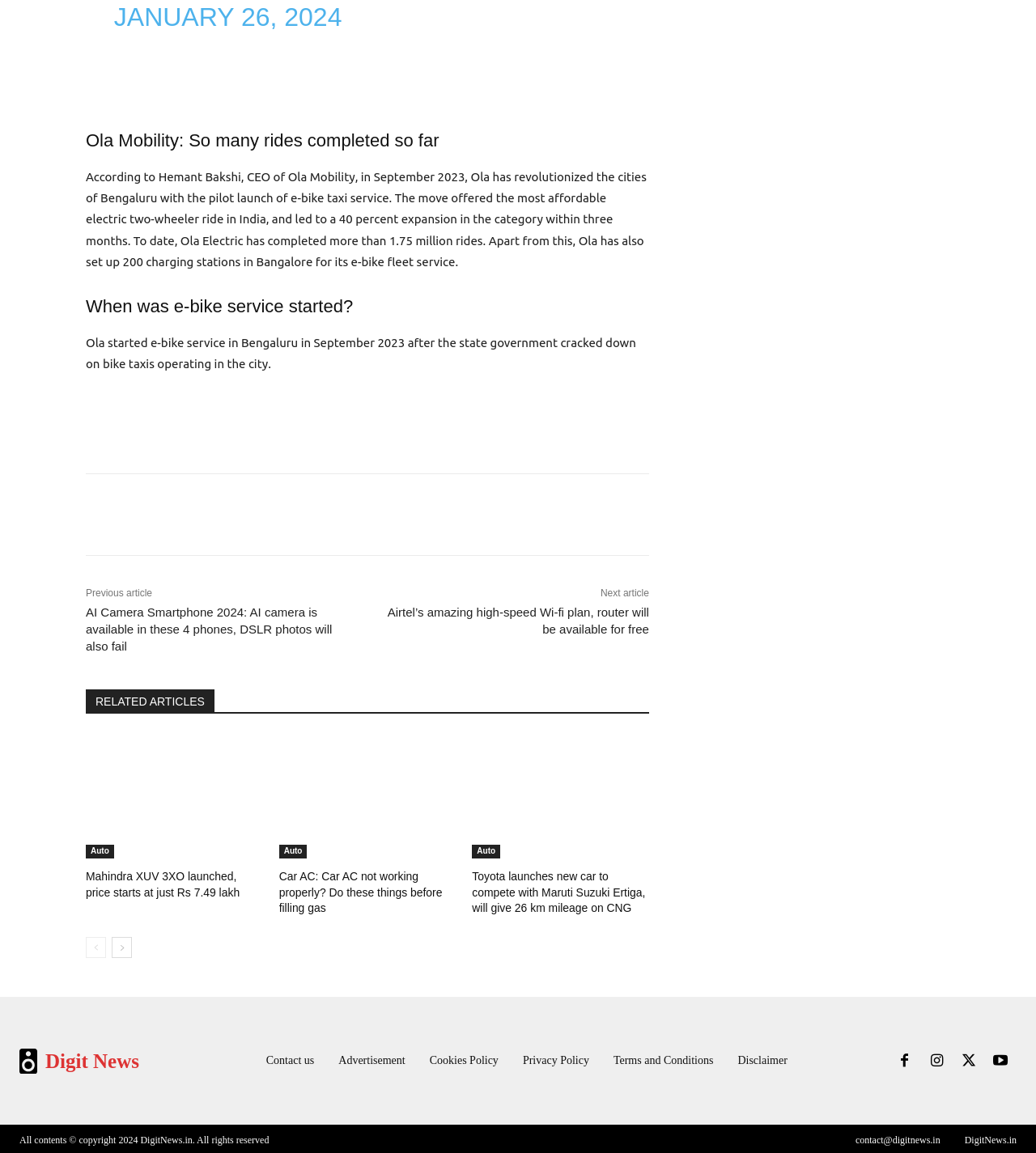Identify the bounding box coordinates of the clickable region to carry out the given instruction: "Visit the 'Digit News' website".

[0.019, 0.907, 0.134, 0.929]